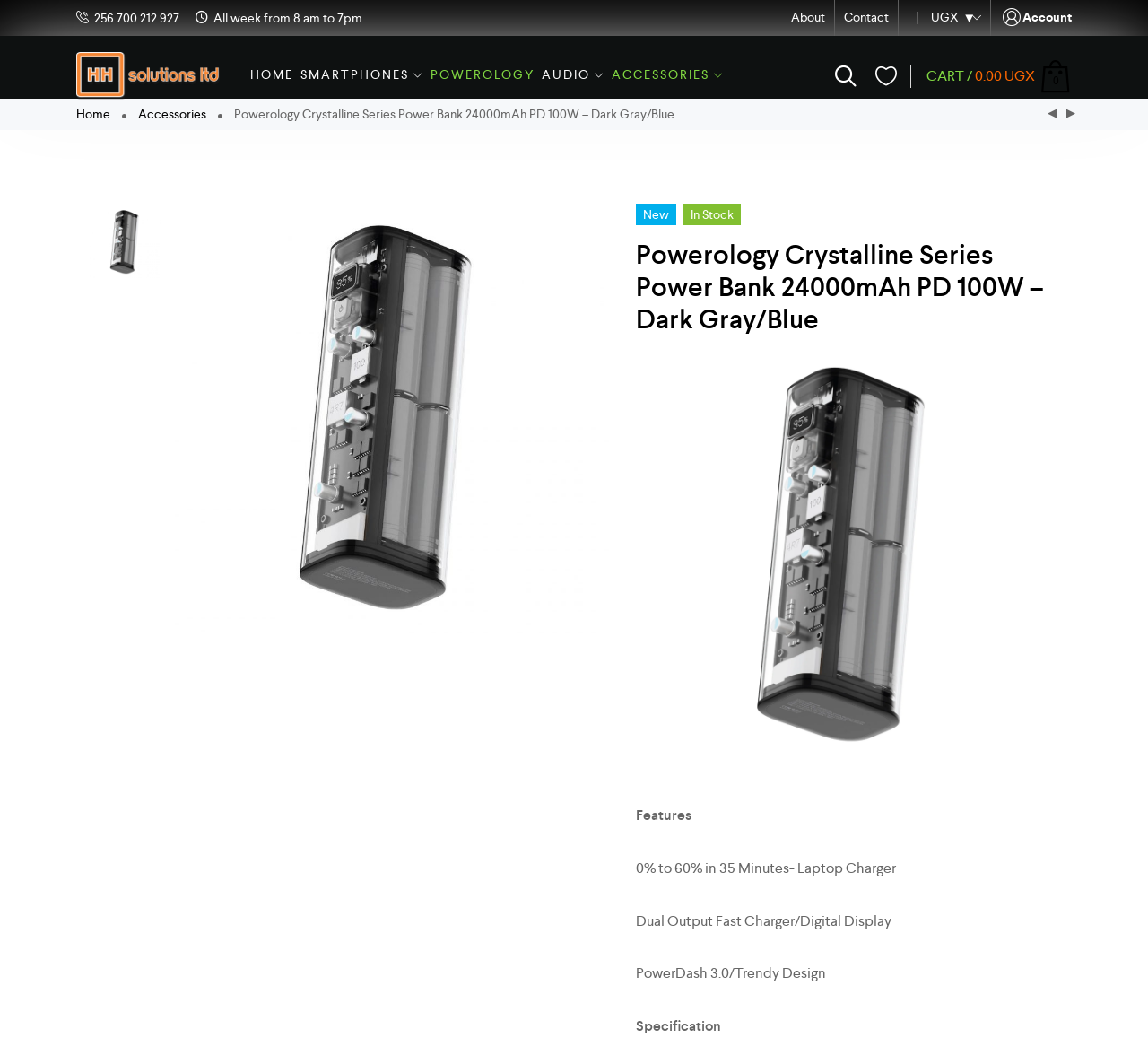Is the product in stock?
Using the screenshot, give a one-word or short phrase answer.

Yes